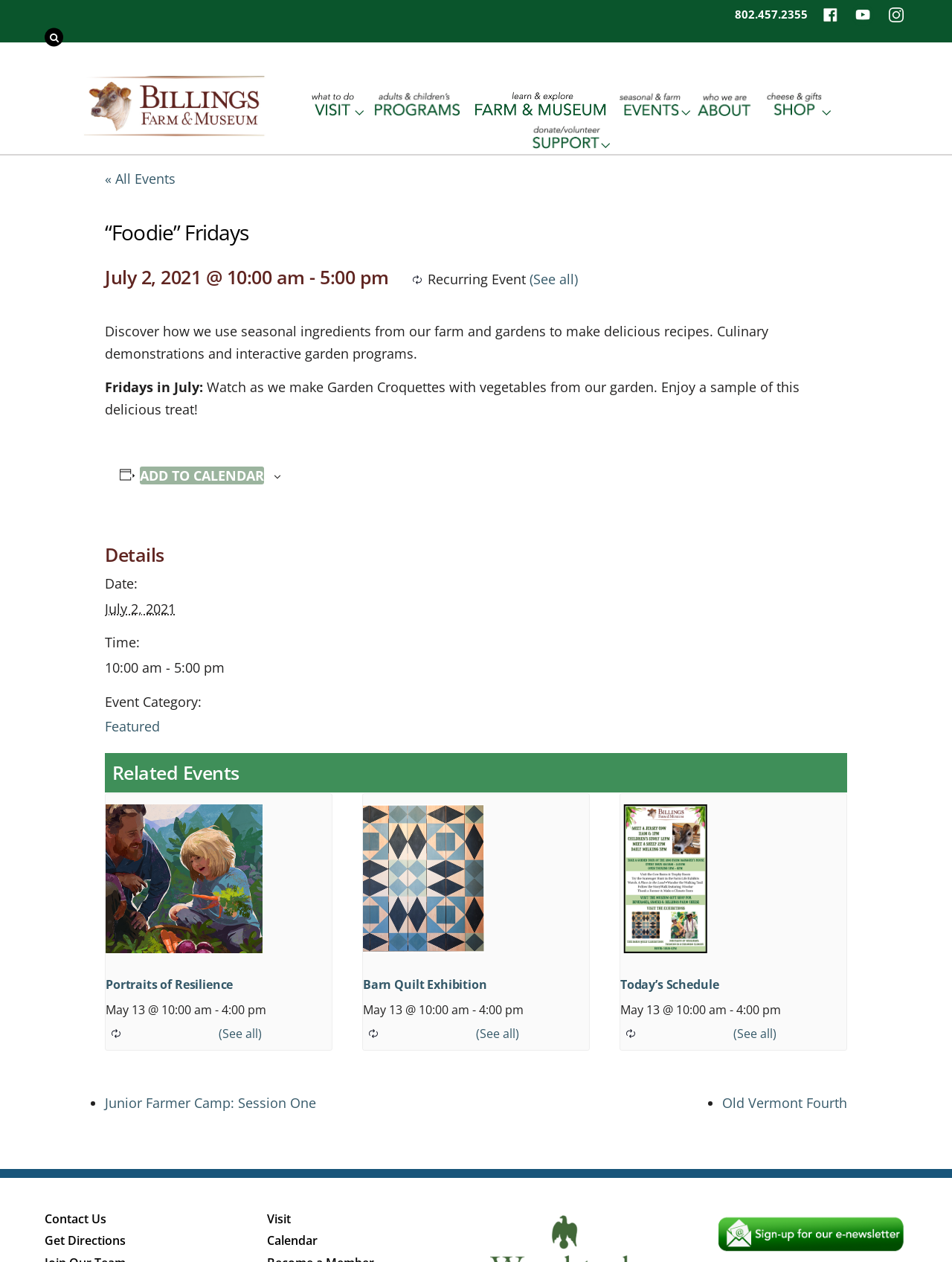What is the event category of '“Foodie” Fridays'?
Refer to the image and give a detailed response to the question.

I found the event category by looking at the description list detail element with the content 'Featured' which is associated with the event '“Foodie” Fridays'.